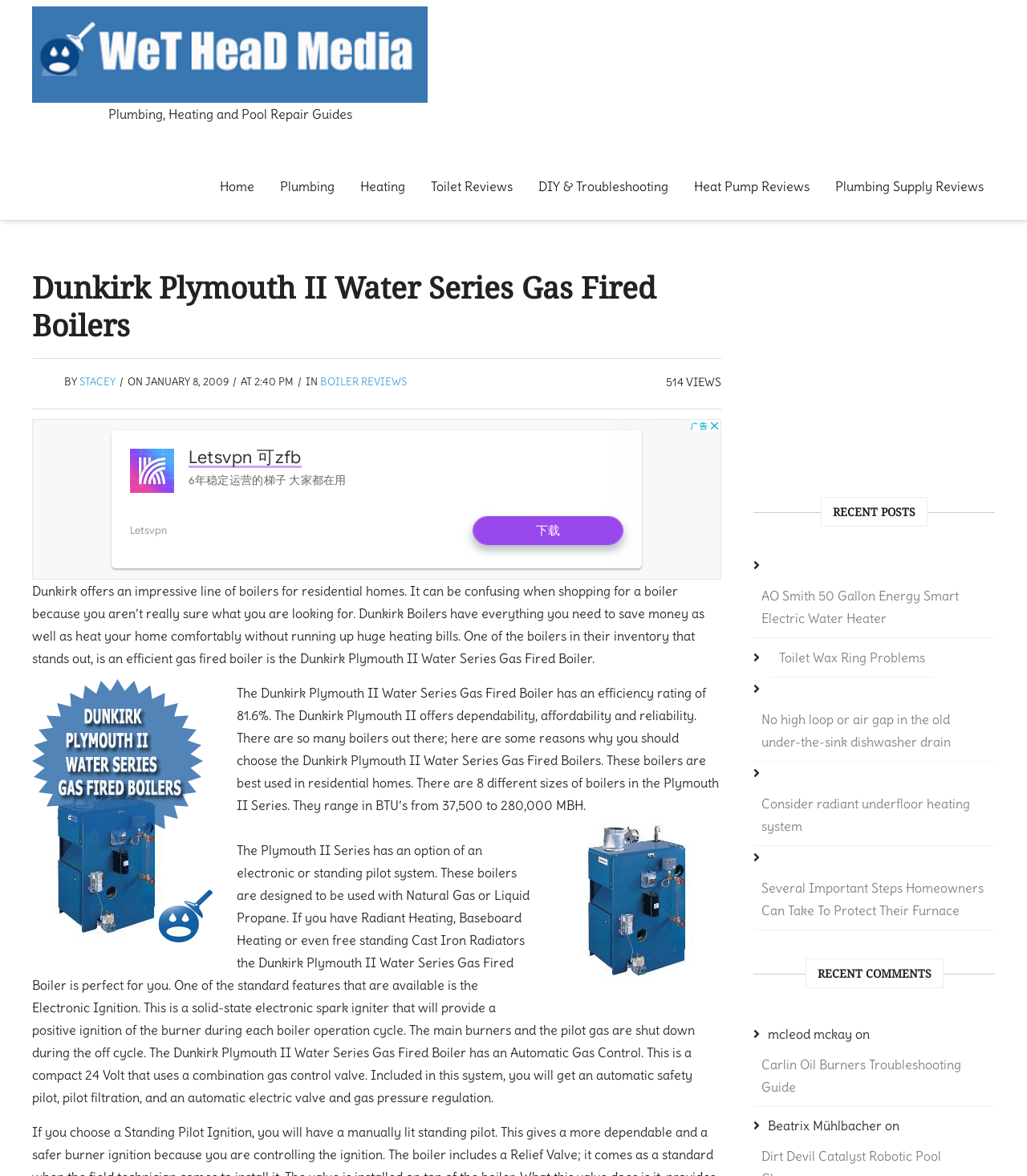What is the efficiency rating of the Dunkirk Plymouth II Water Series Gas Fired Boiler?
Using the image provided, answer with just one word or phrase.

81.6%